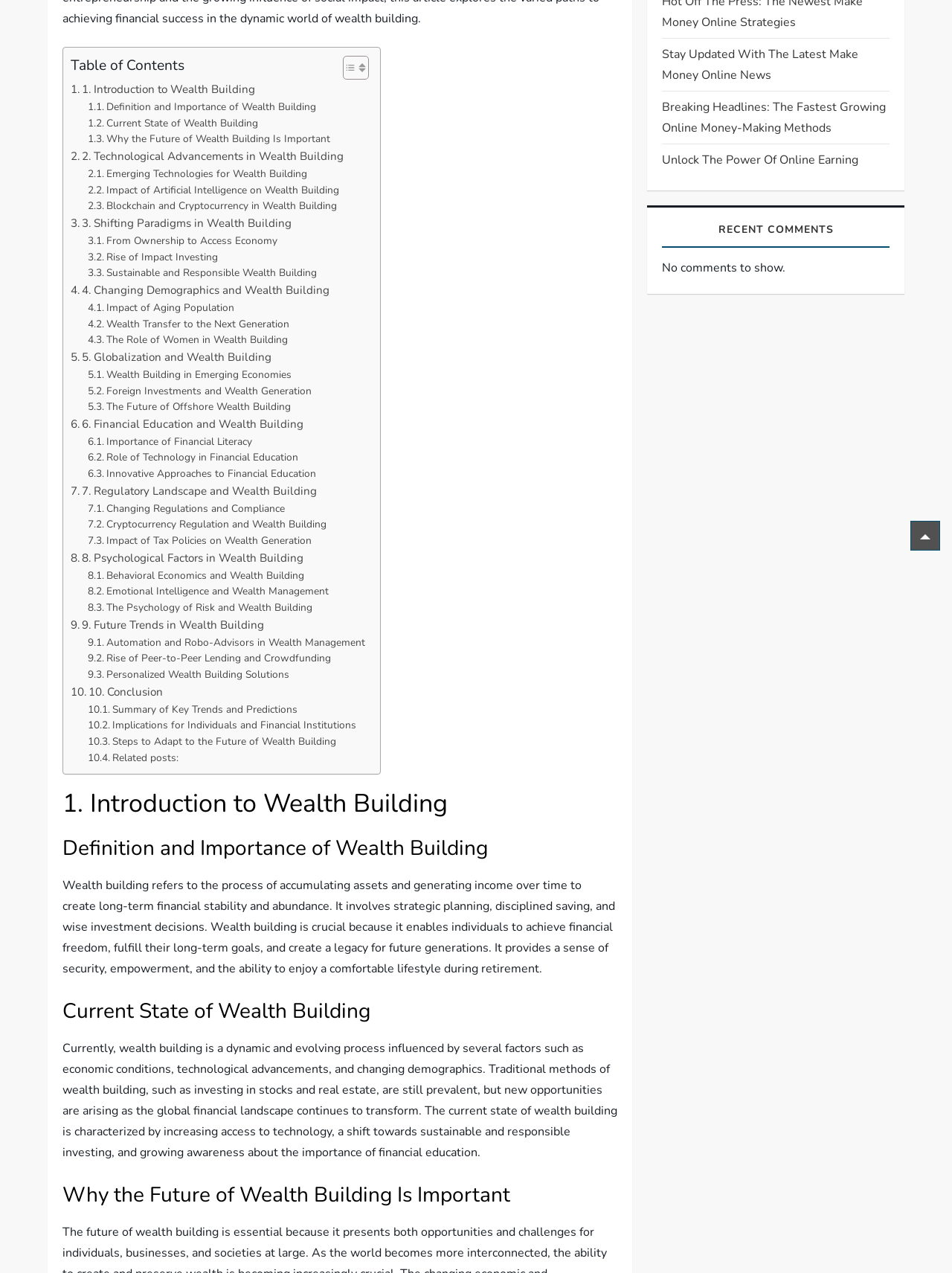Locate the UI element described as follows: "Changing Regulations and Compliance". Return the bounding box coordinates as four float numbers between 0 and 1 in the order [left, top, right, bottom].

[0.092, 0.393, 0.299, 0.406]